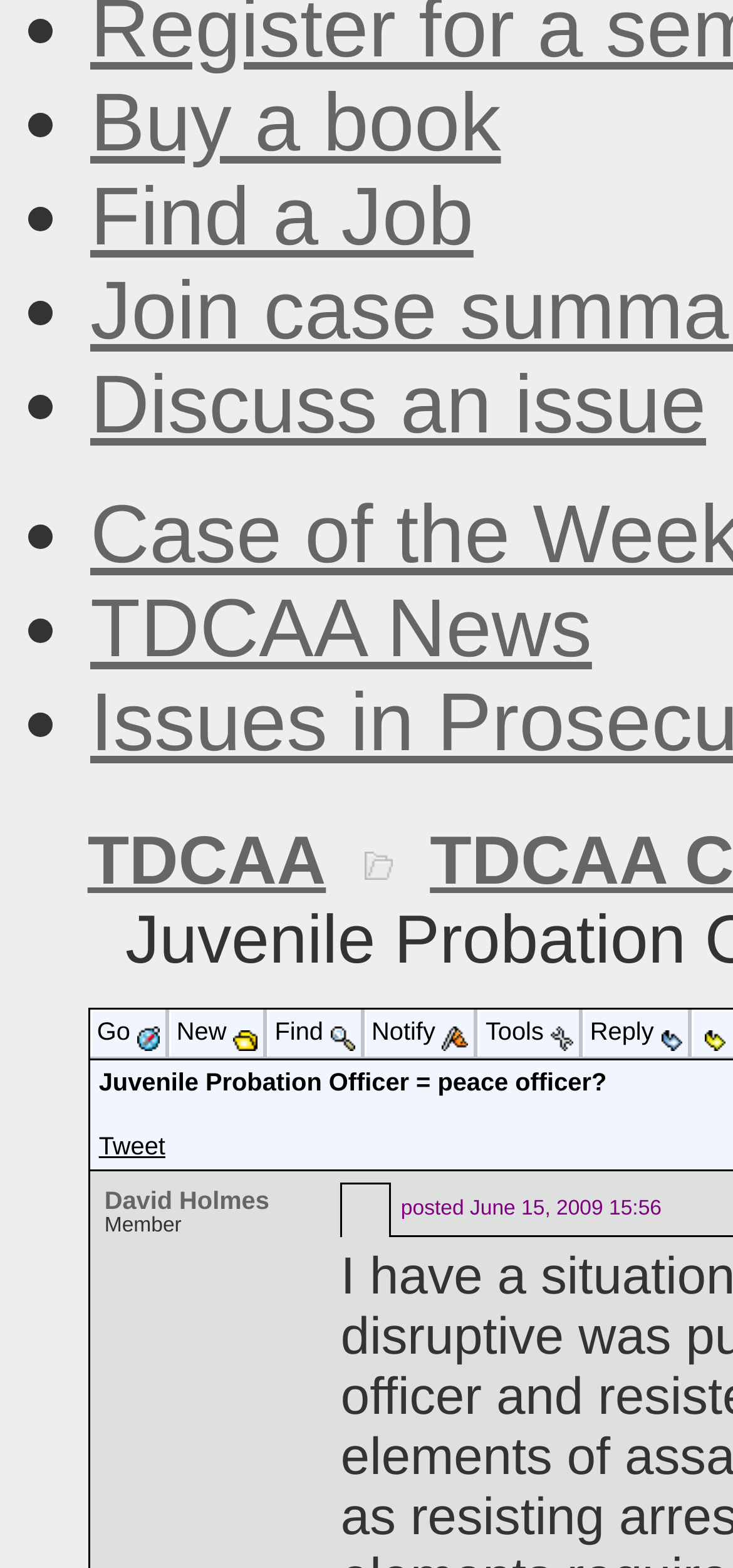Identify the bounding box coordinates of the section to be clicked to complete the task described by the following instruction: "Click on 'Find a Job'". The coordinates should be four float numbers between 0 and 1, formatted as [left, top, right, bottom].

[0.123, 0.109, 0.646, 0.168]